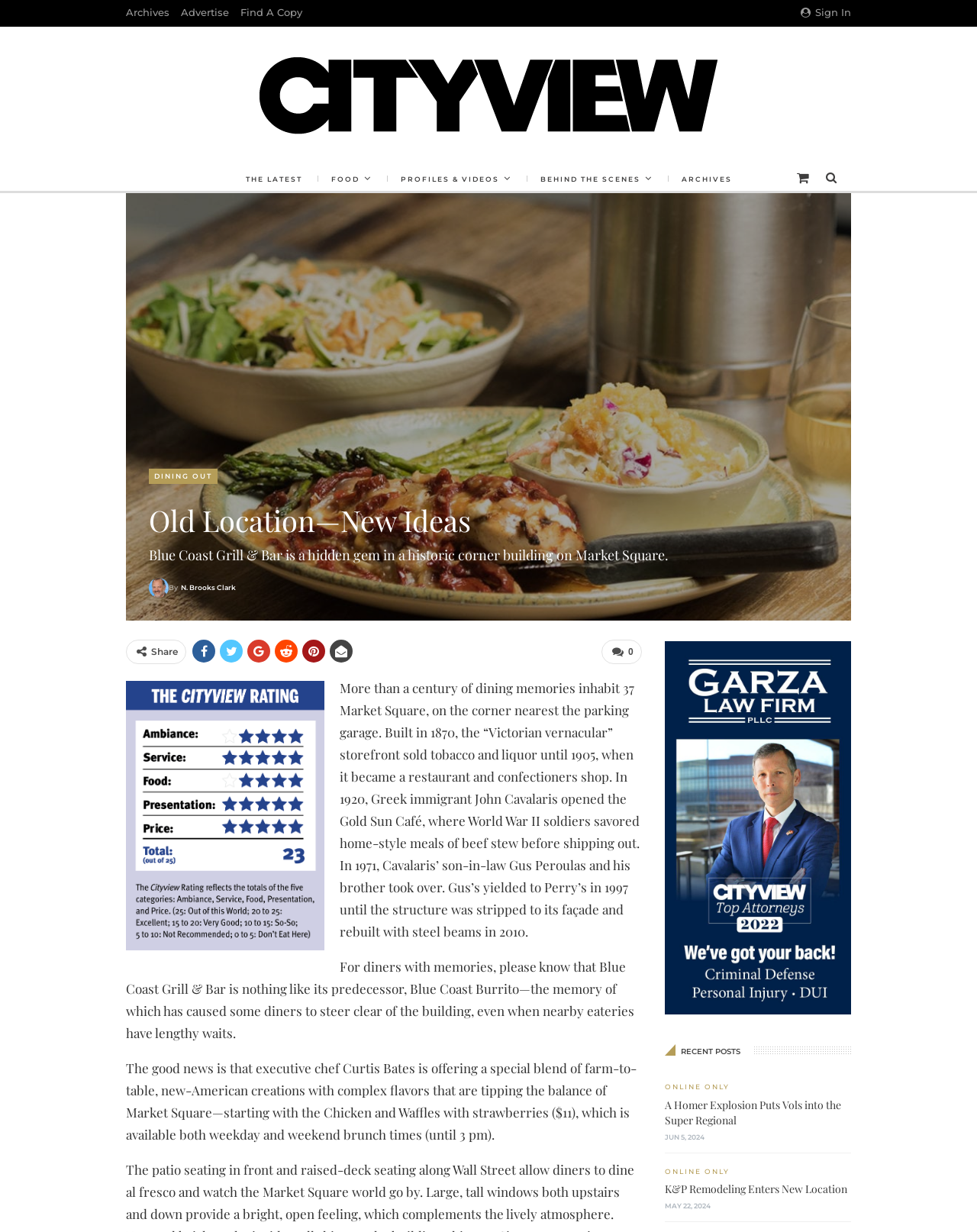Specify the bounding box coordinates for the region that must be clicked to perform the given instruction: "Read the latest news".

[0.238, 0.134, 0.322, 0.157]